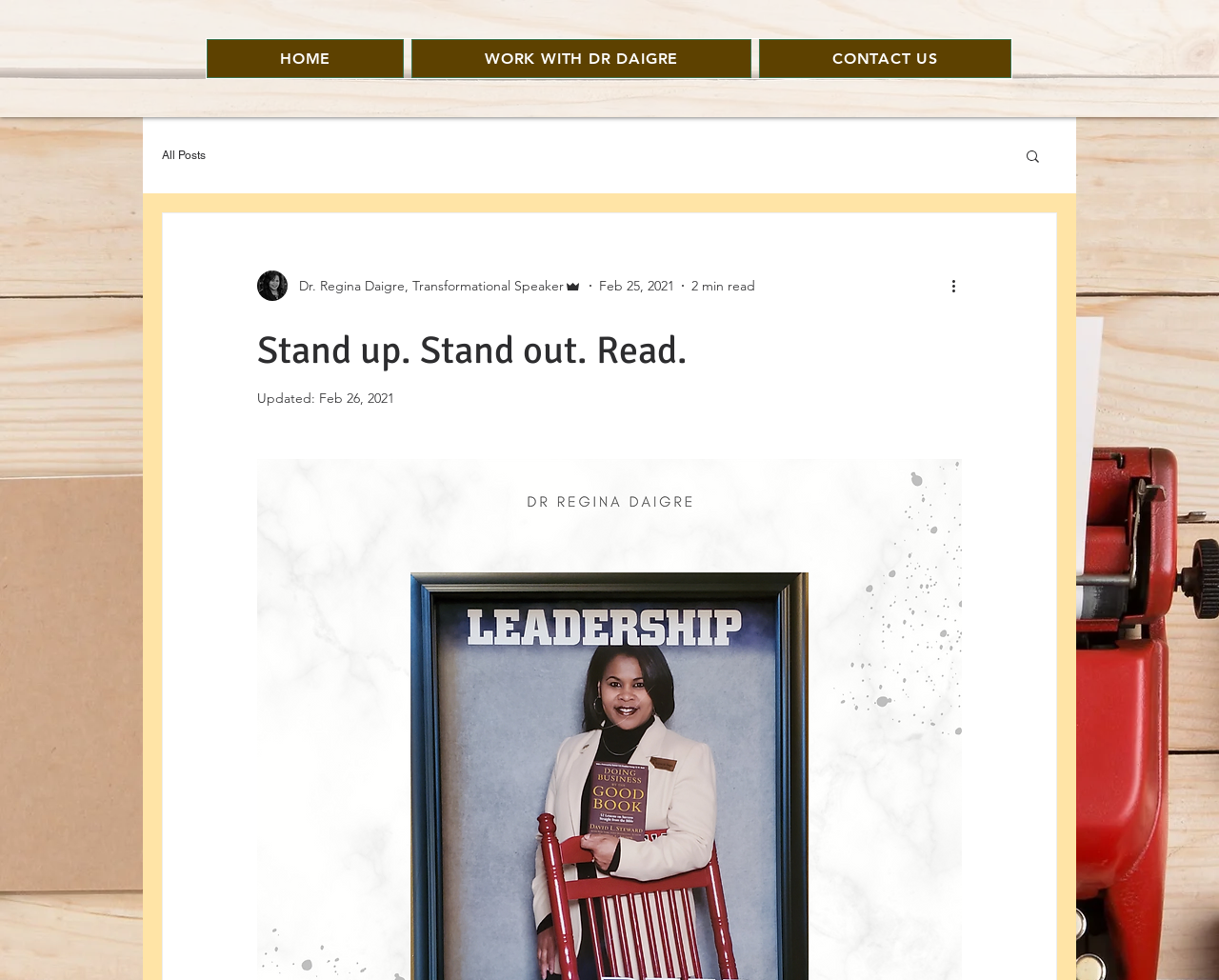Reply to the question below using a single word or brief phrase:
What is the last updated date of the post?

Feb 26, 2021